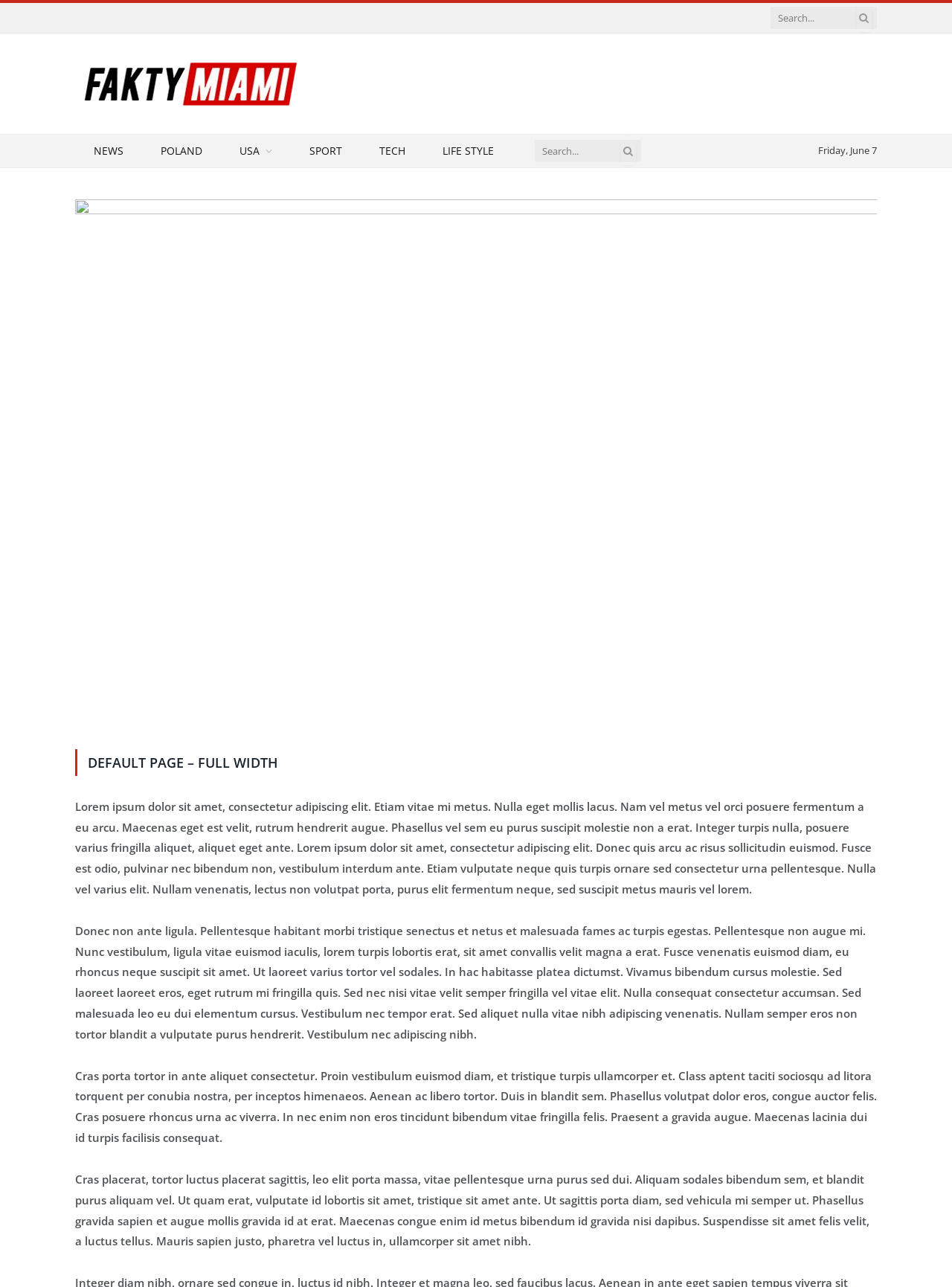Please specify the bounding box coordinates of the clickable region to carry out the following instruction: "Watch the VIDEOS". The coordinates should be four float numbers between 0 and 1, in the format [left, top, right, bottom].

None